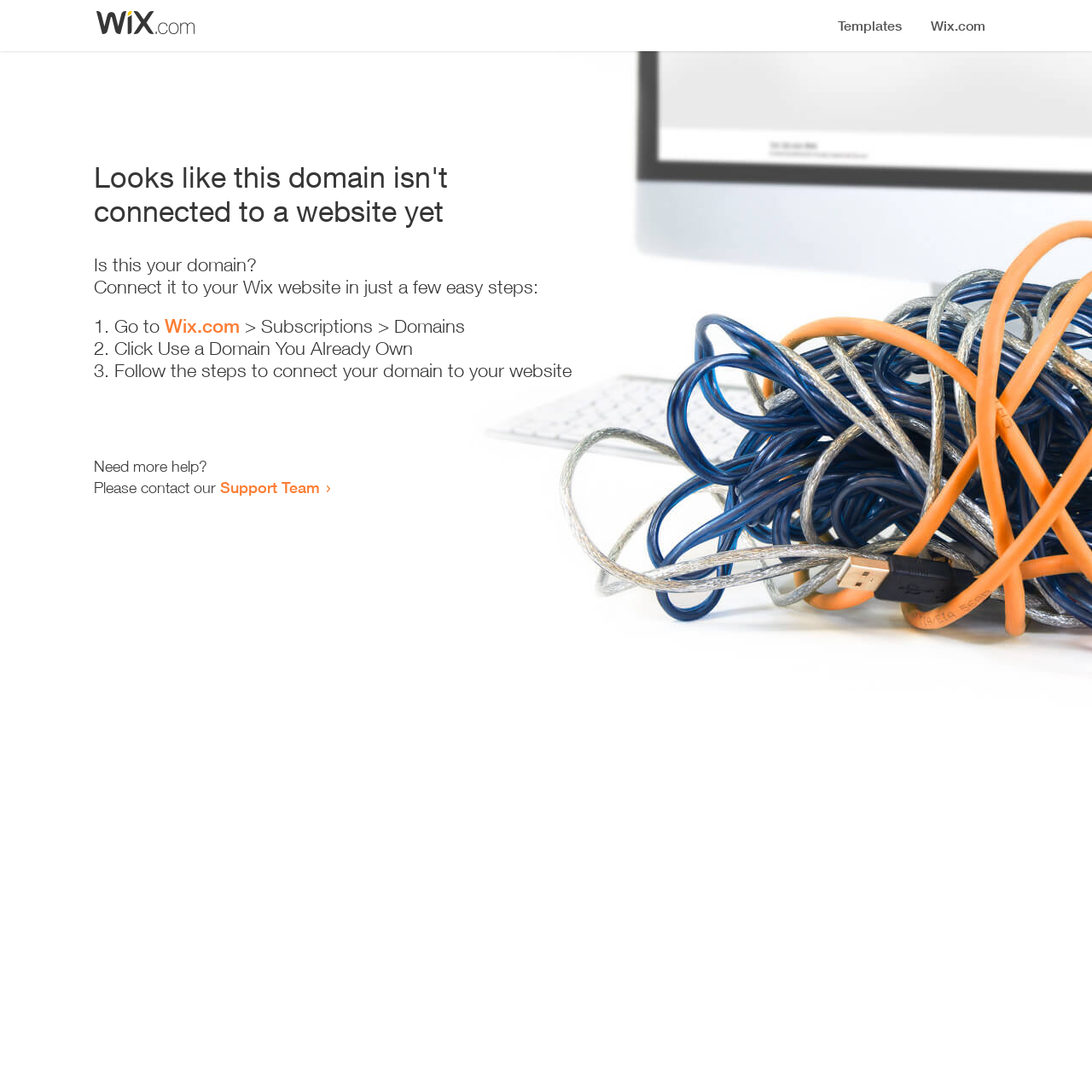Extract the main title from the webpage.

Looks like this domain isn't
connected to a website yet